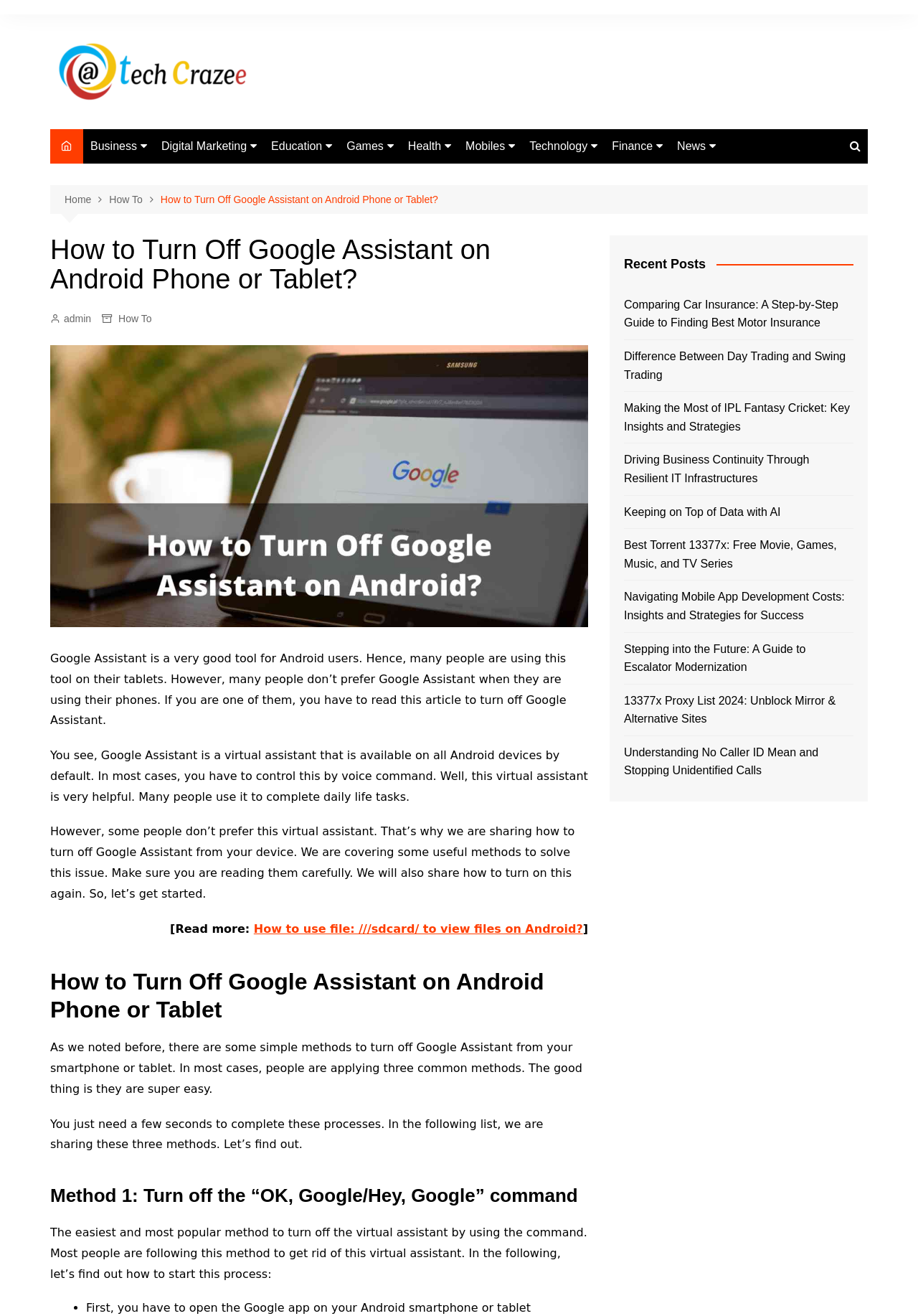Can you specify the bounding box coordinates for the region that should be clicked to fulfill this instruction: "View the image related to turning off Google Assistant".

[0.055, 0.262, 0.641, 0.477]